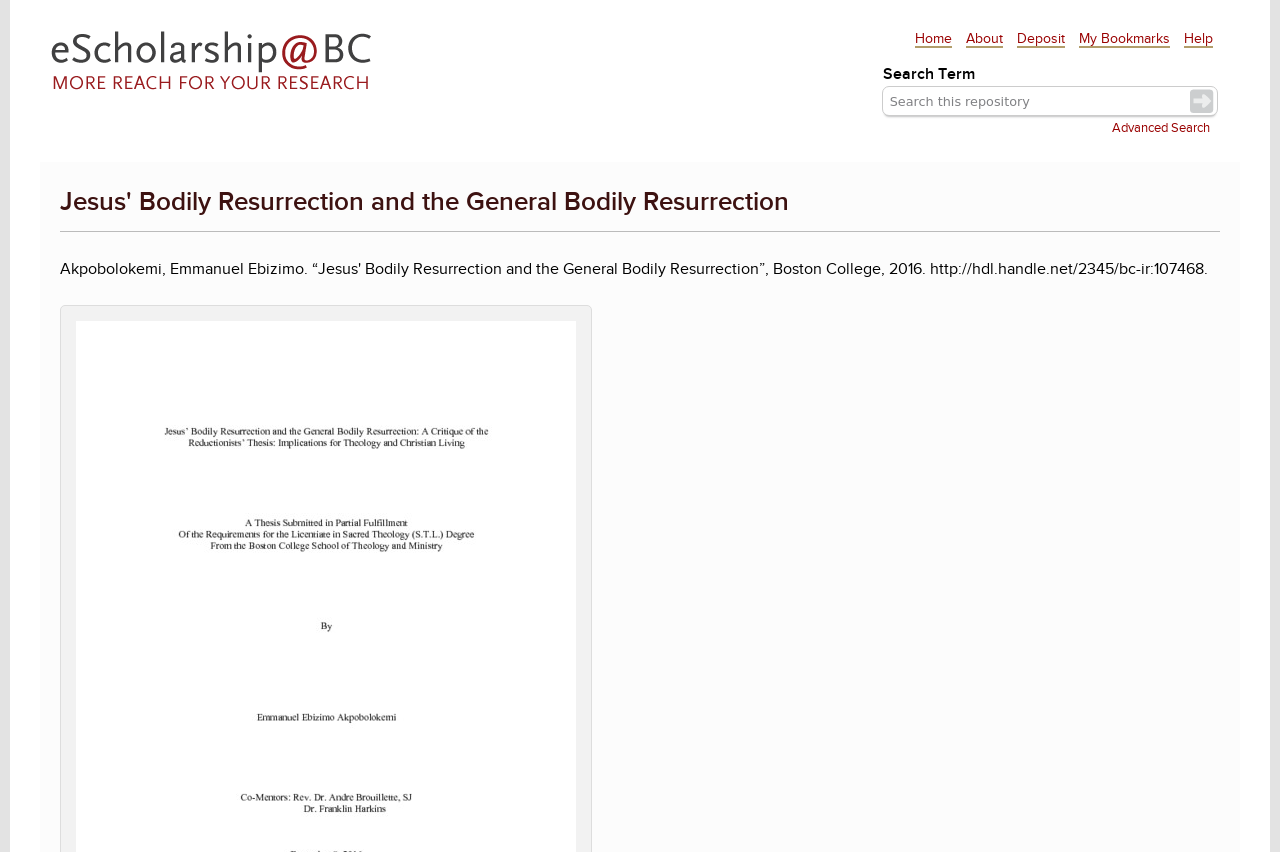Find the bounding box coordinates of the element to click in order to complete the given instruction: "go to home page."

[0.039, 0.033, 0.293, 0.117]